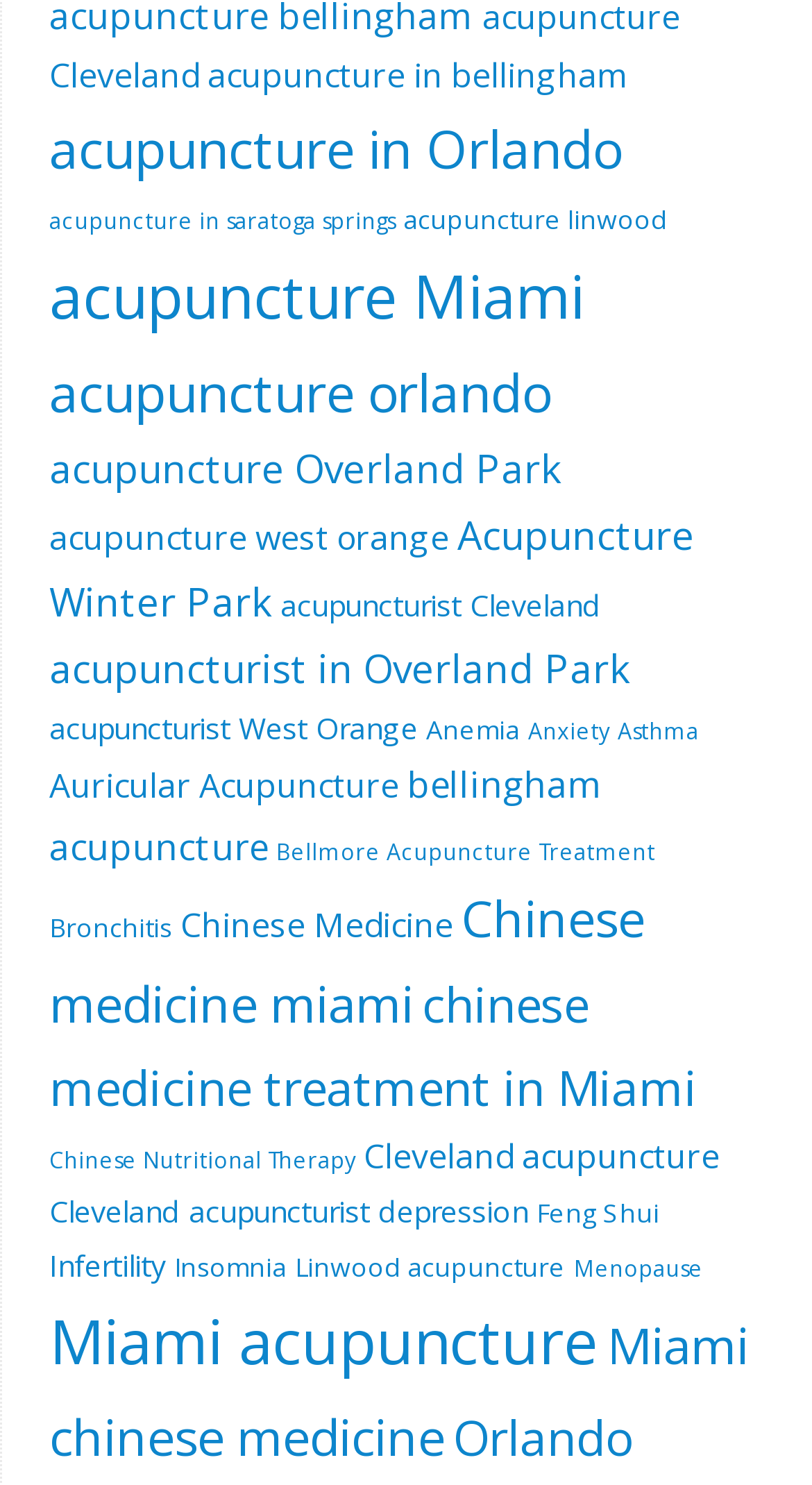Give a one-word or short-phrase answer to the following question: 
How many items are related to Miami acupuncture?

23